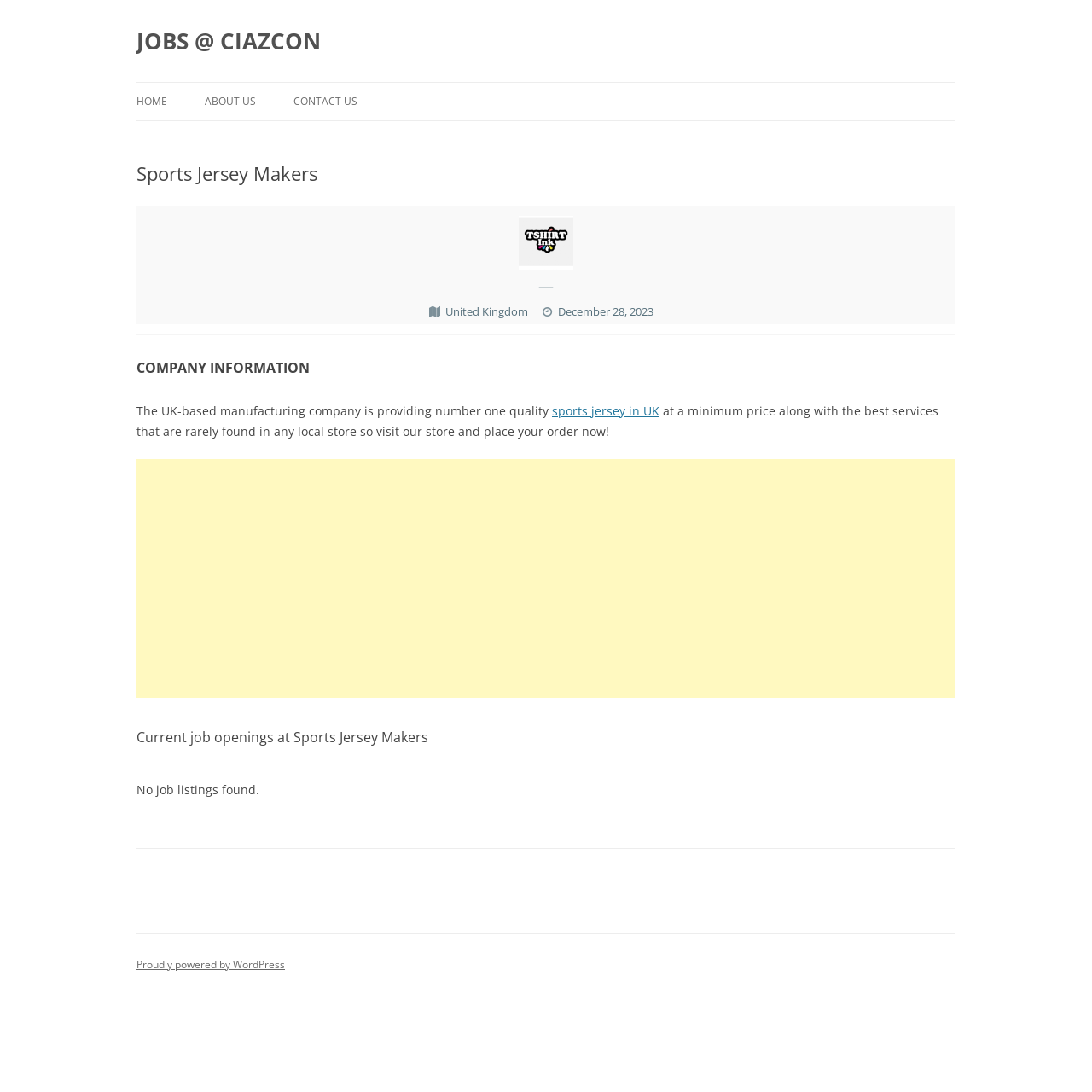What is the company's location?
Please provide a detailed answer to the question.

I found the company's location by looking at the static text 'United Kingdom' which is located at [0.407, 0.278, 0.483, 0.292] within the article section.